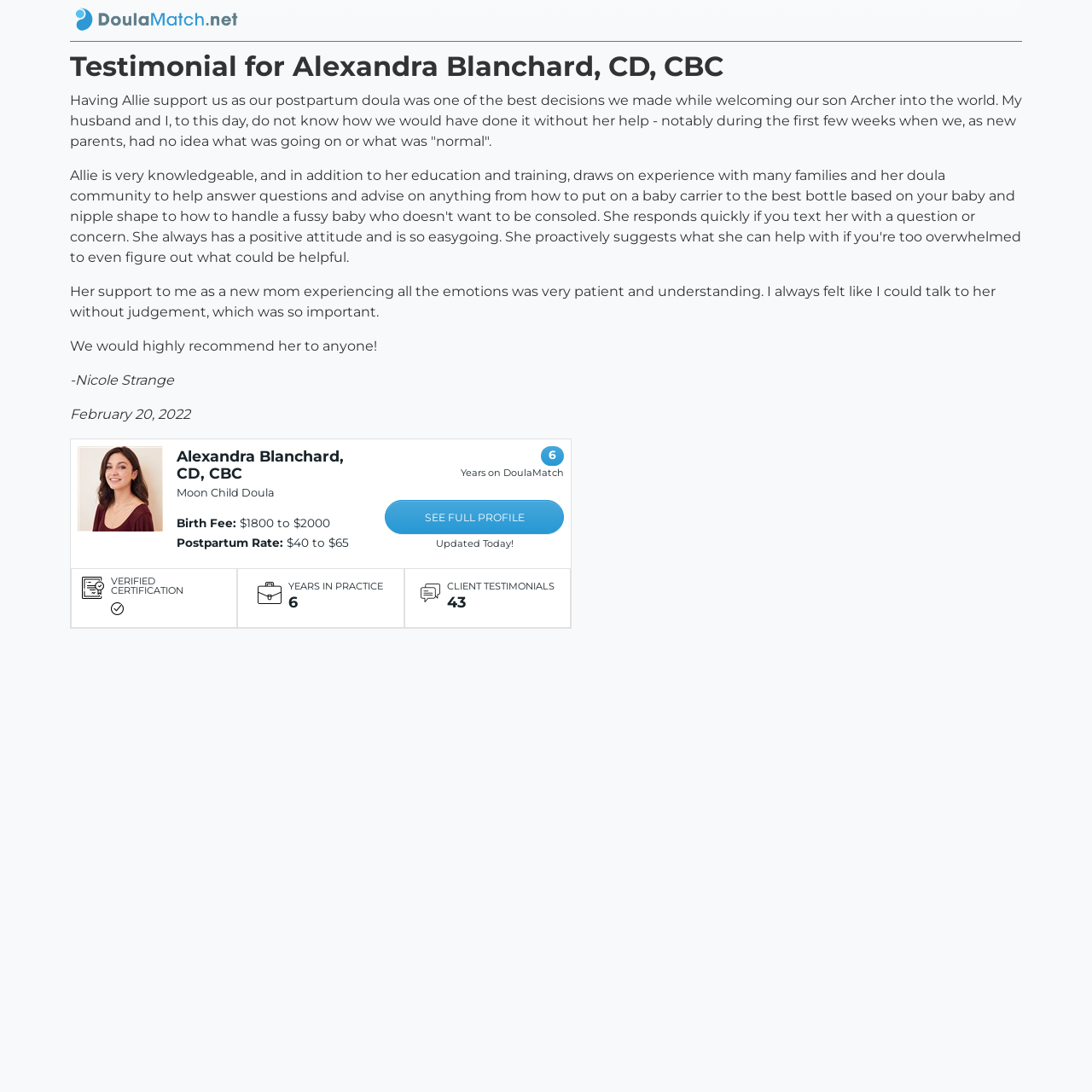Please find the bounding box for the UI component described as follows: "SEE FULL PROFILE".

[0.353, 0.458, 0.516, 0.489]